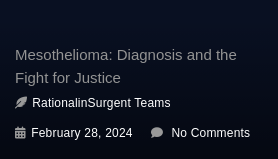Who is the author of the article?
Use the information from the screenshot to give a comprehensive response to the question.

The authorship of the article is attributed to the RationalinSurgent Teams, as mentioned in the article.